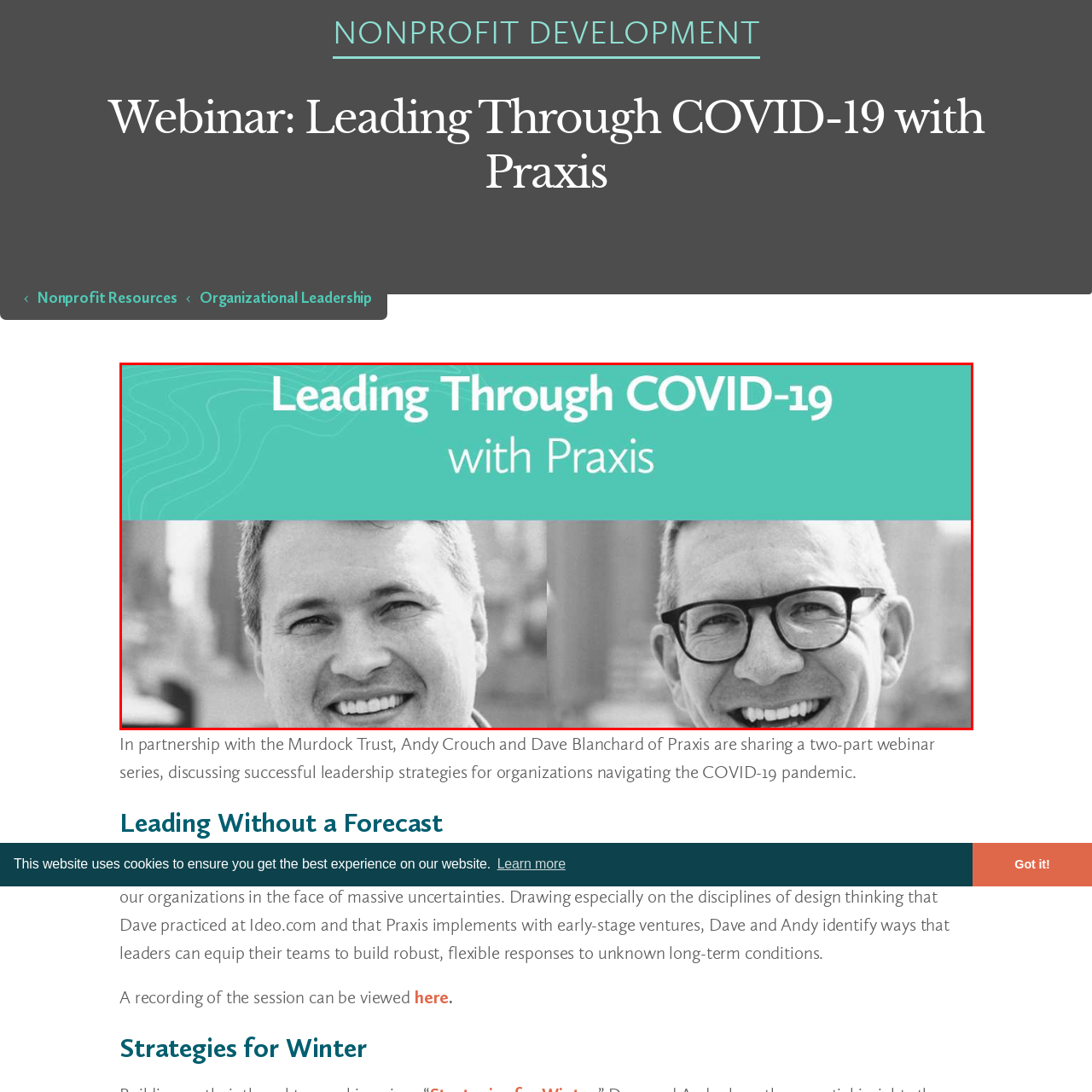View the image inside the red box and answer the question briefly with a word or phrase:
How many presenters are shown in the image?

two